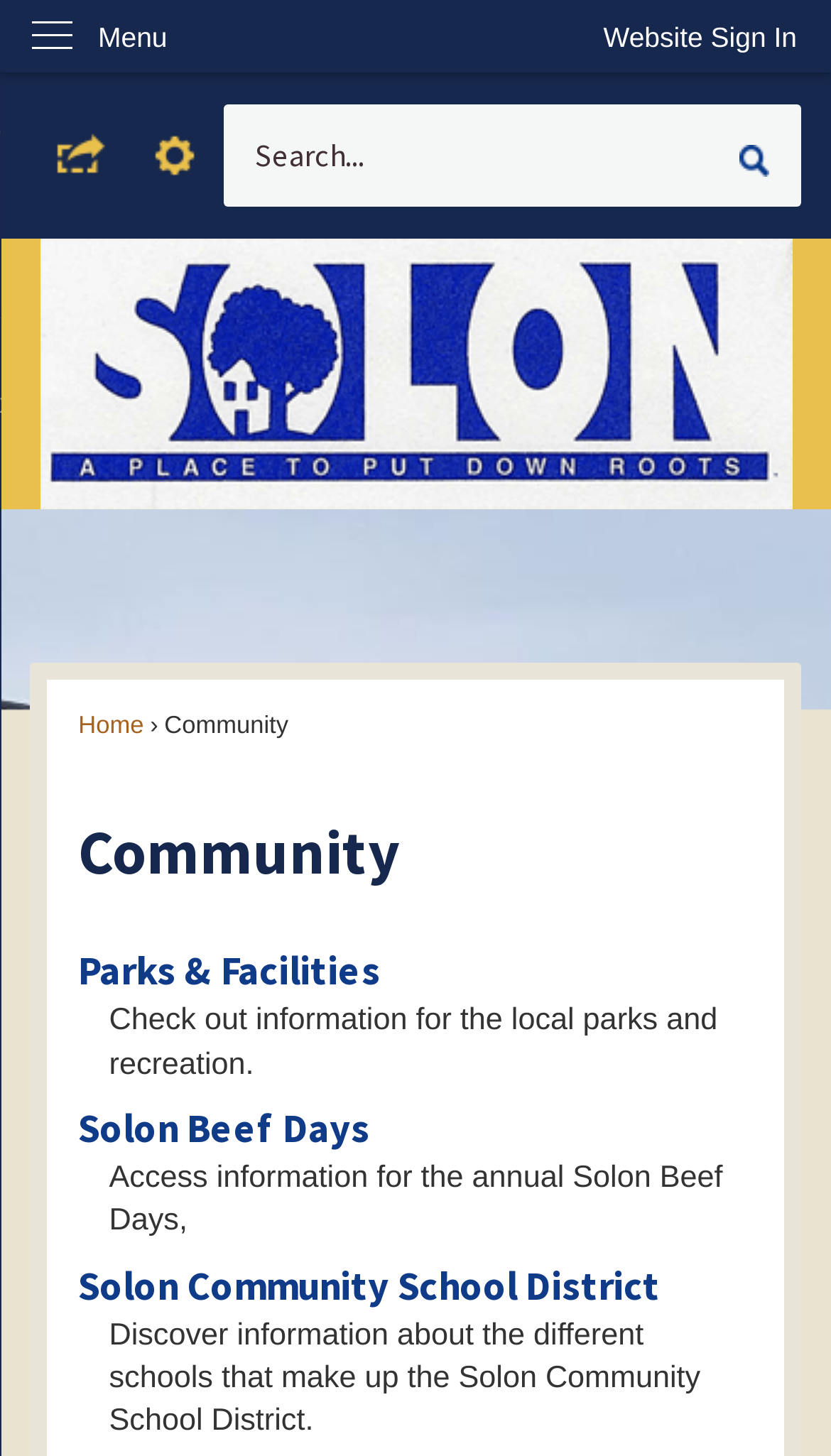Answer succinctly with a single word or phrase:
How many search fields are there?

1